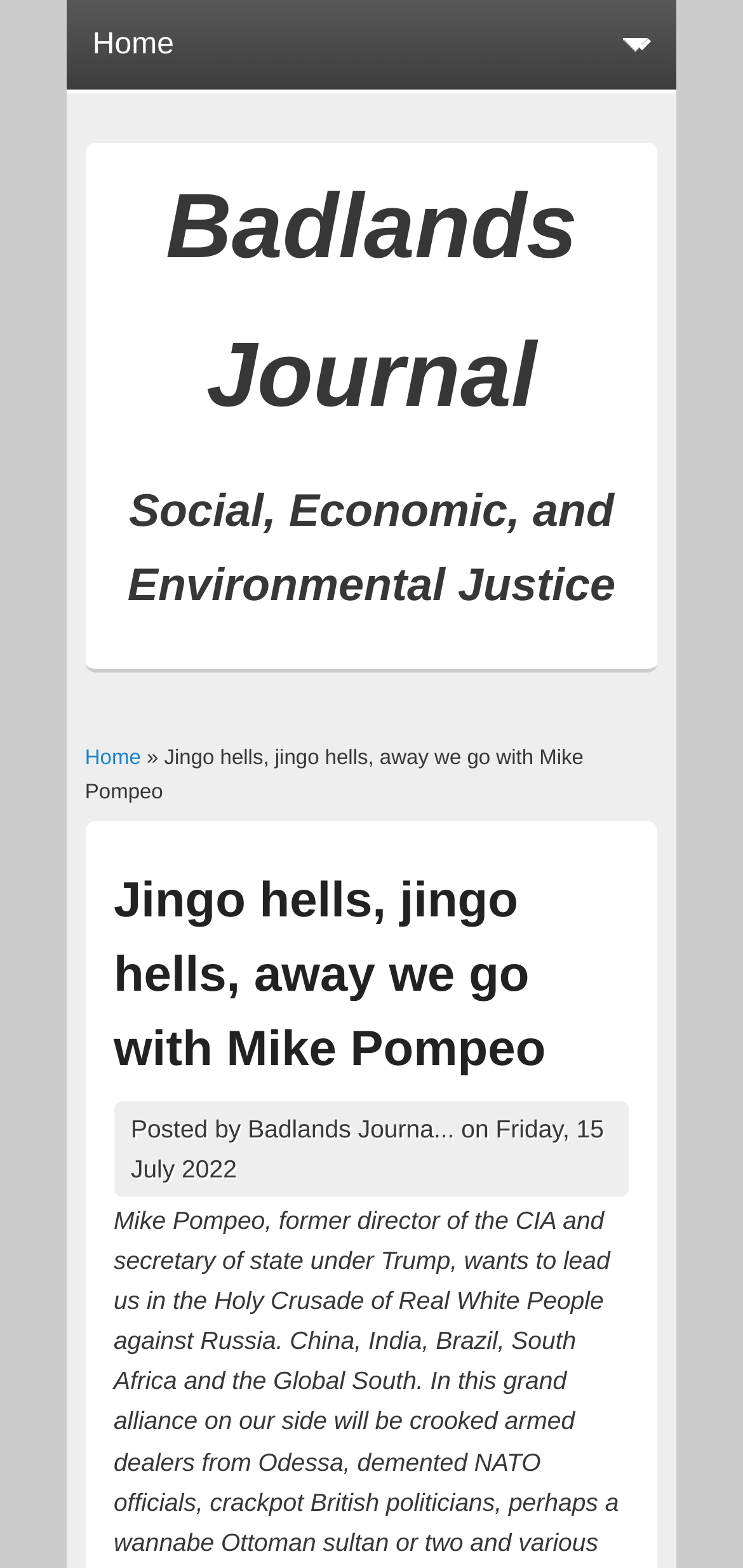What is the current page? Analyze the screenshot and reply with just one word or a short phrase.

Home